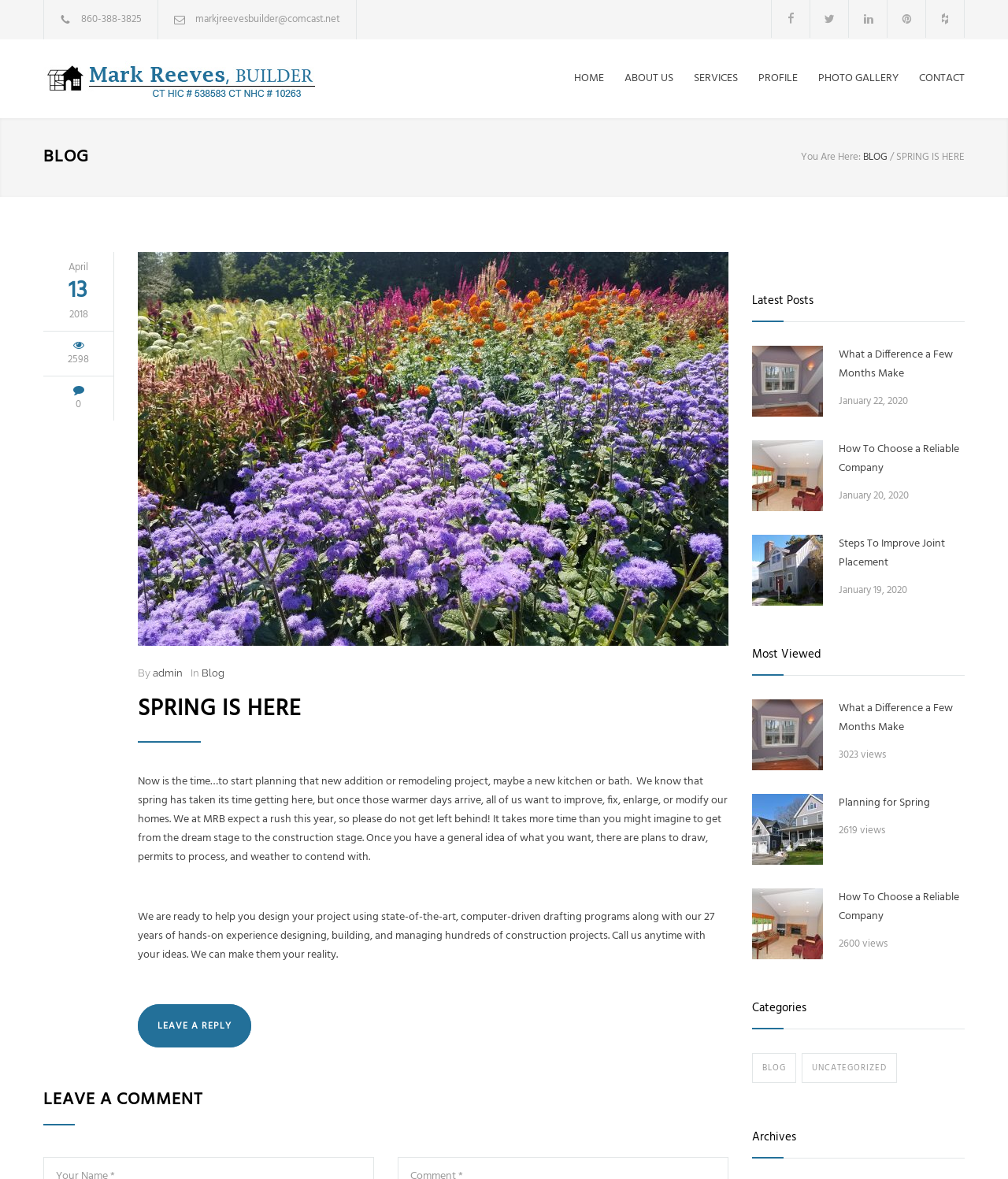Provide the bounding box coordinates for the specified HTML element described in this description: "PHOTO GALLERY". The coordinates should be four float numbers ranging from 0 to 1, in the format [left, top, right, bottom].

[0.791, 0.051, 0.891, 0.083]